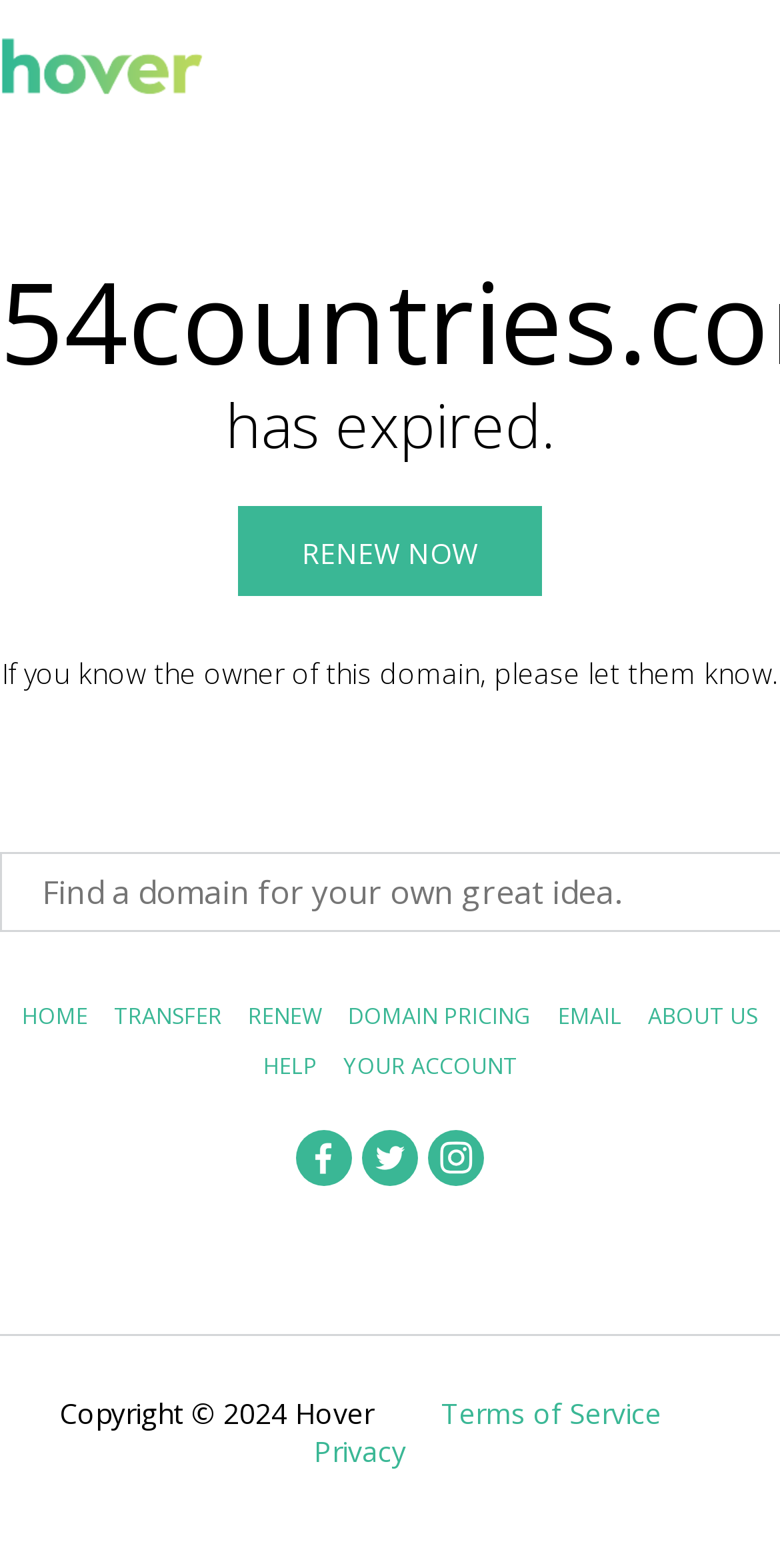Please find the bounding box coordinates of the clickable region needed to complete the following instruction: "go to the HOME page". The bounding box coordinates must consist of four float numbers between 0 and 1, i.e., [left, top, right, bottom].

[0.028, 0.638, 0.113, 0.657]